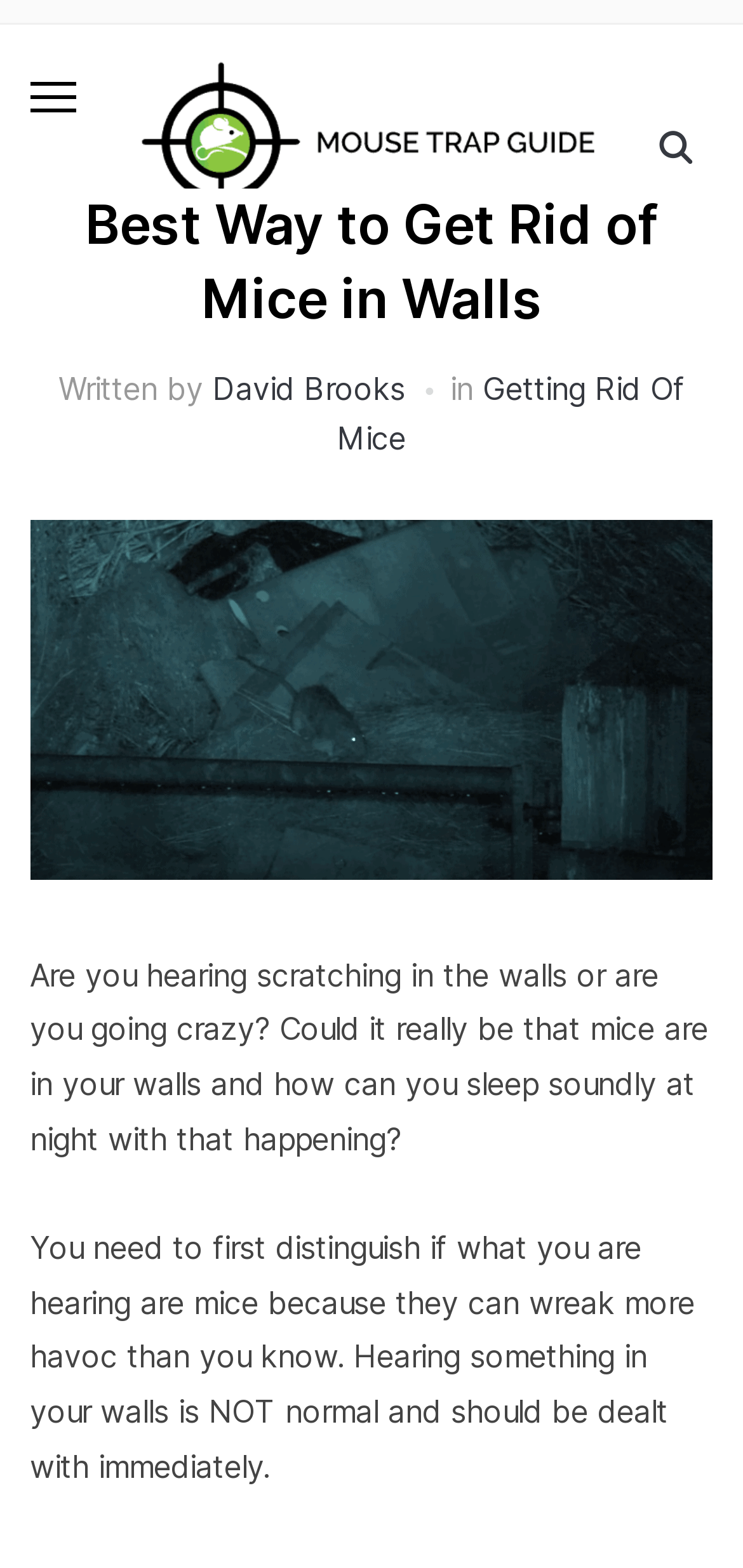Using the image as a reference, answer the following question in as much detail as possible:
What is the author of the article?

The author of the article can be found by looking at the header section of the webpage, where it says 'Written by' followed by the author's name, which is 'David Brooks'.